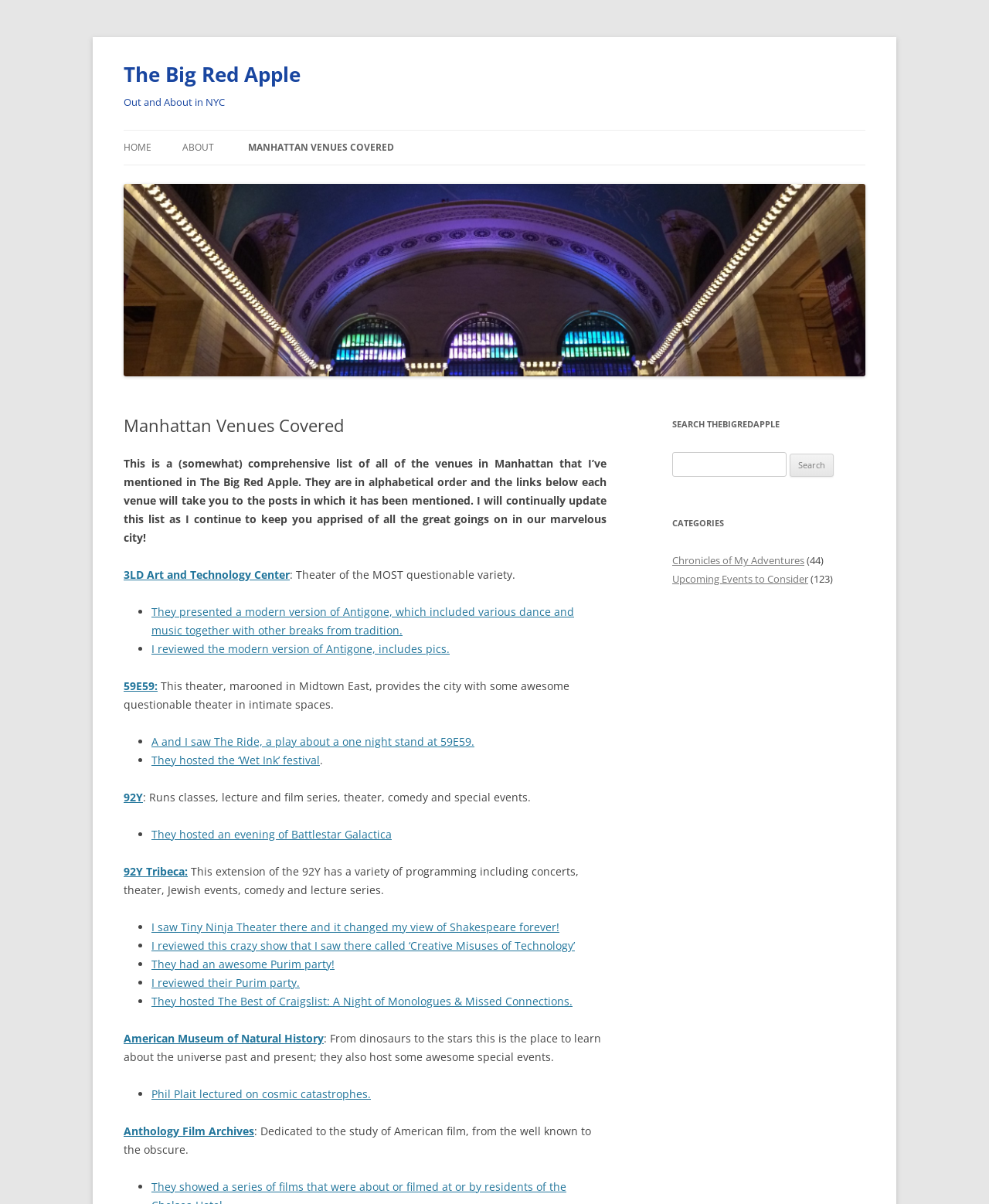Look at the image and answer the question in detail:
What is the name of the website?

The name of the website is 'The Big Red Apple' which is mentioned in the heading at the top of the webpage.